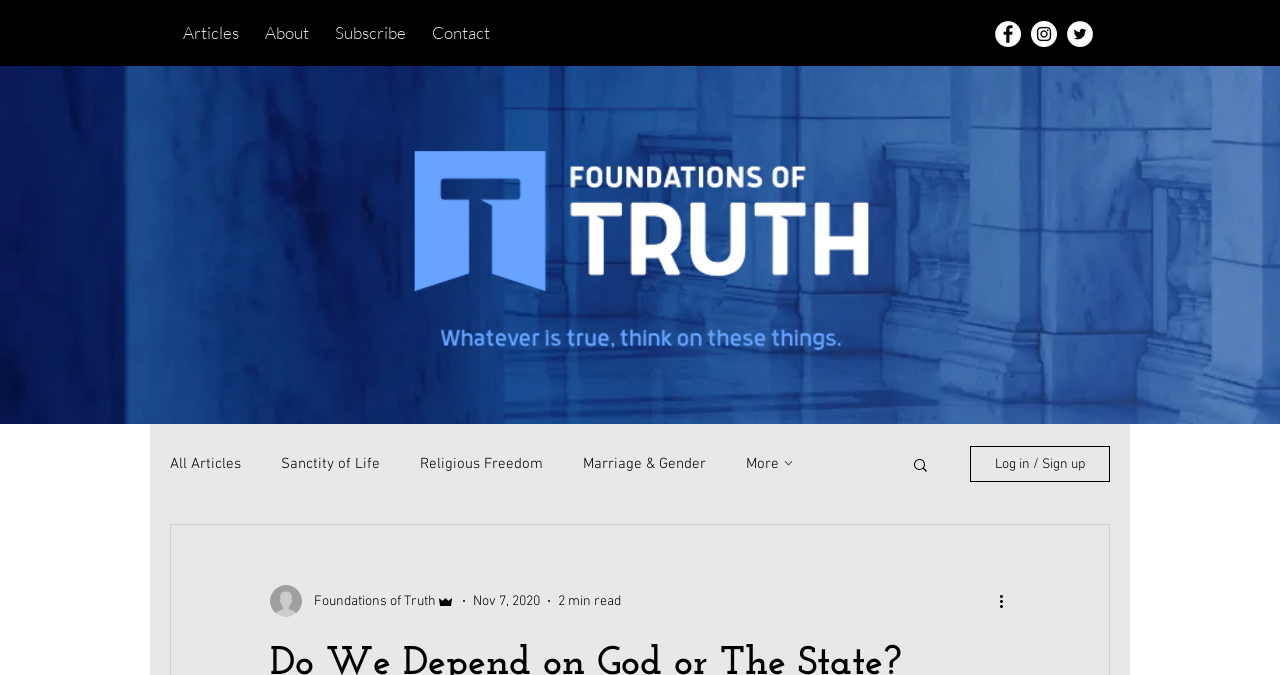What is the purpose of the button at the top right corner?
Provide an in-depth and detailed explanation in response to the question.

The purpose of the button at the top right corner can be determined by looking at the button's label, which says 'Log in / Sign up'. This suggests that the button is used for users to log in or sign up to the website.